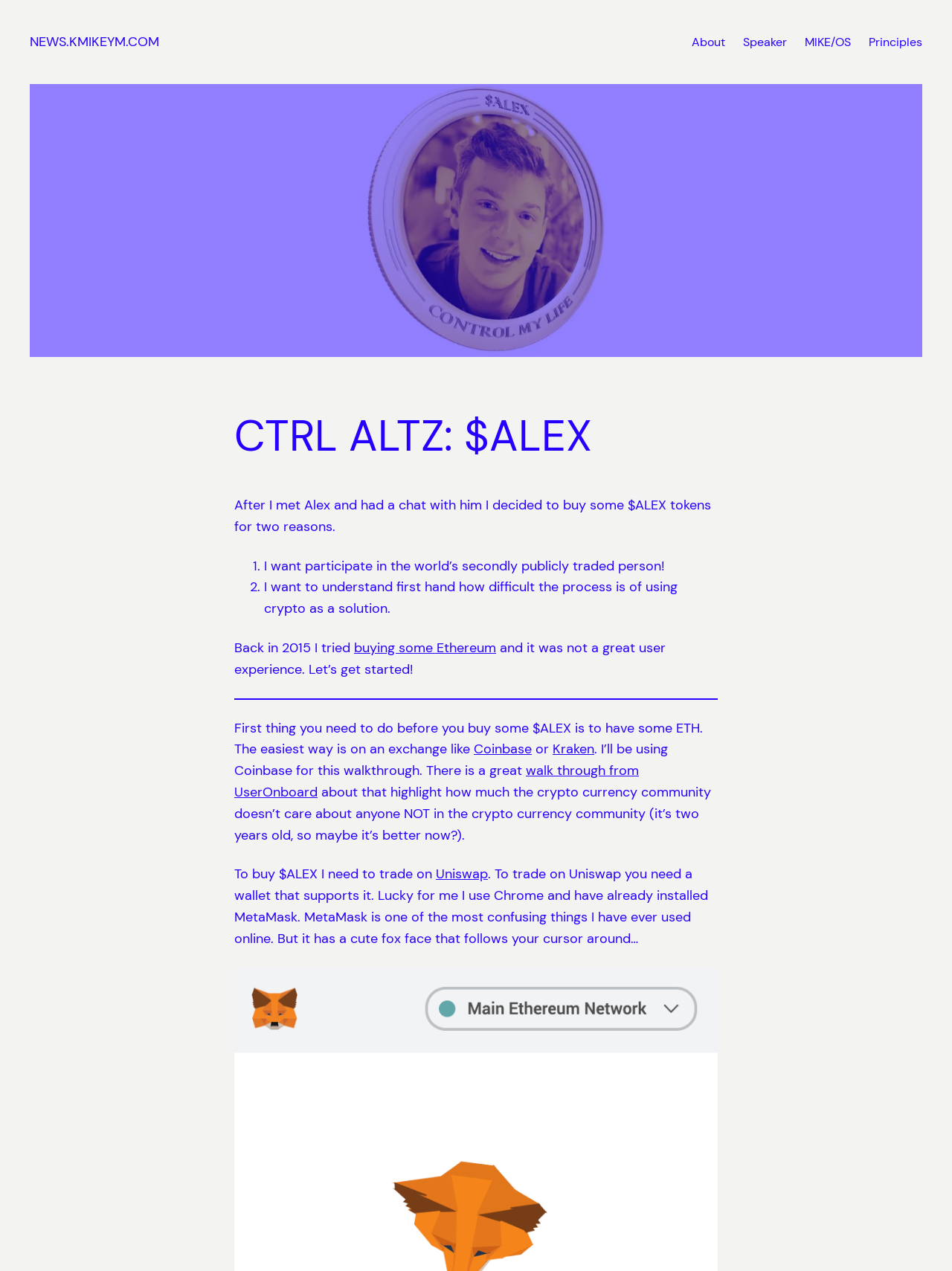What is the name of the person who is publicly traded?
Give a thorough and detailed response to the question.

The webpage mentions that the author wants to participate in the world's second publicly traded person, and the context suggests that the person being referred to is Alex, who the author met and had a chat with.